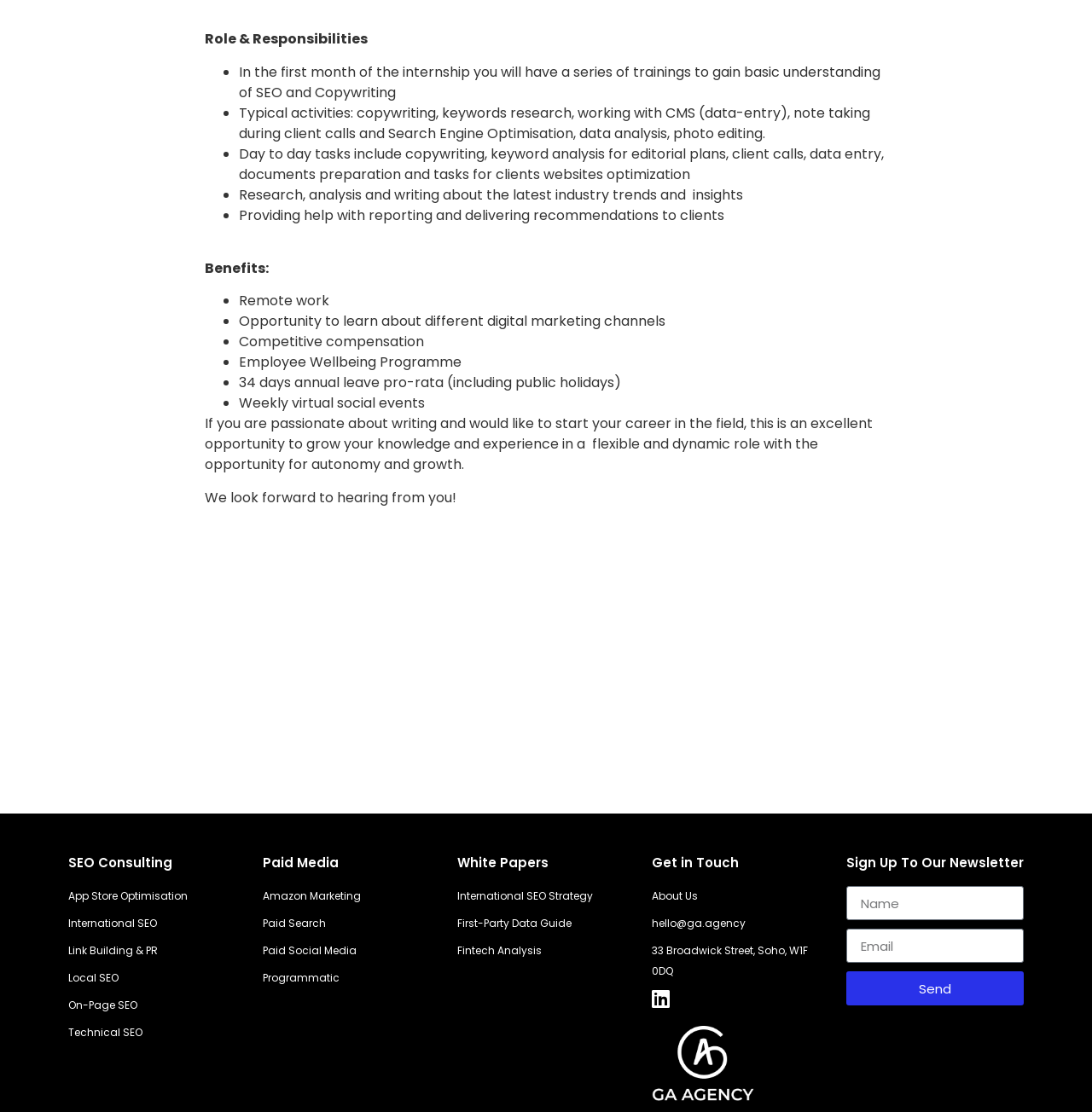What is one of the benefits of working with this company? Observe the screenshot and provide a one-word or short phrase answer.

Remote work